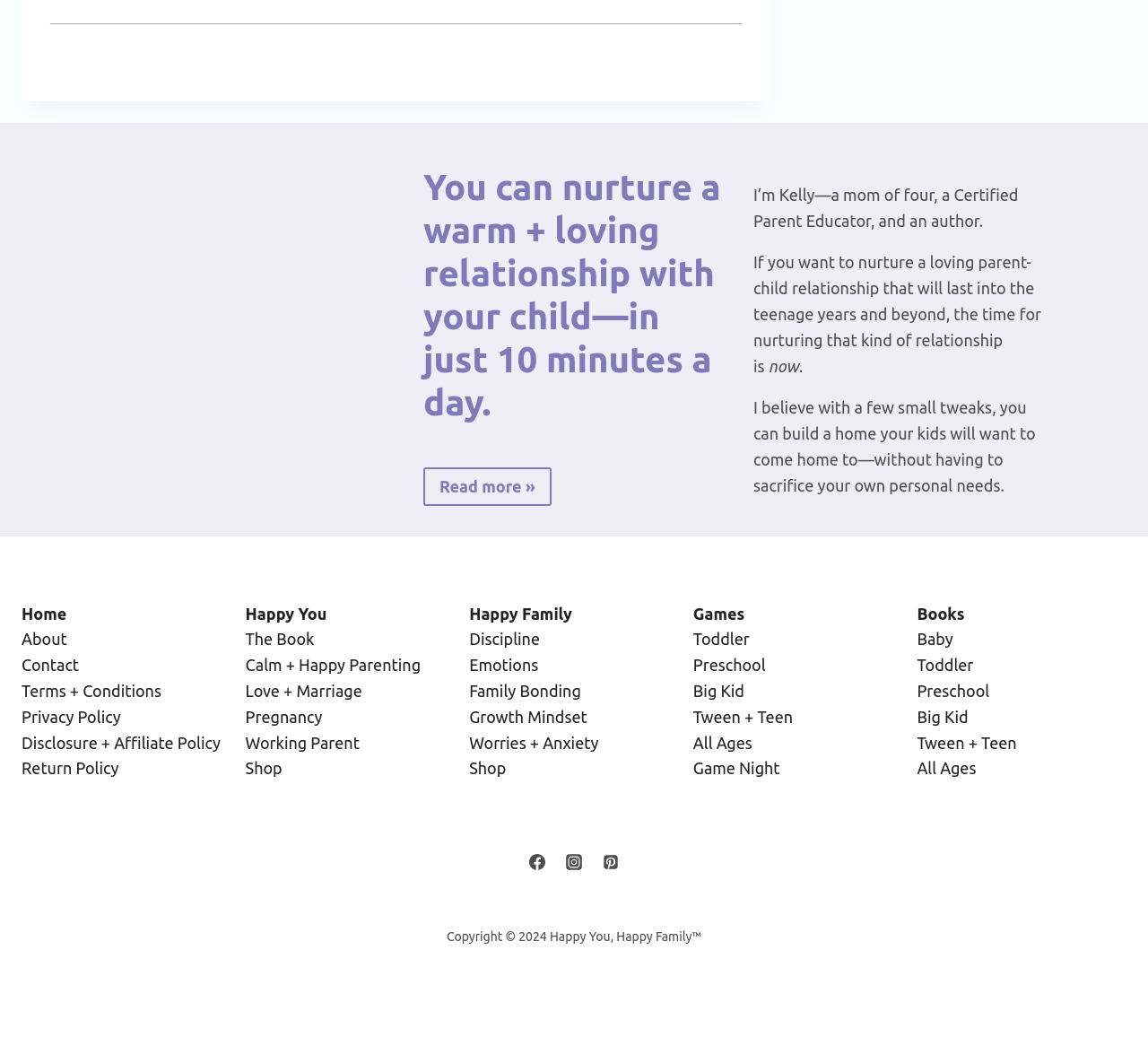Who is the author of the website?
Look at the image and answer with only one word or phrase.

Kelly Holmes